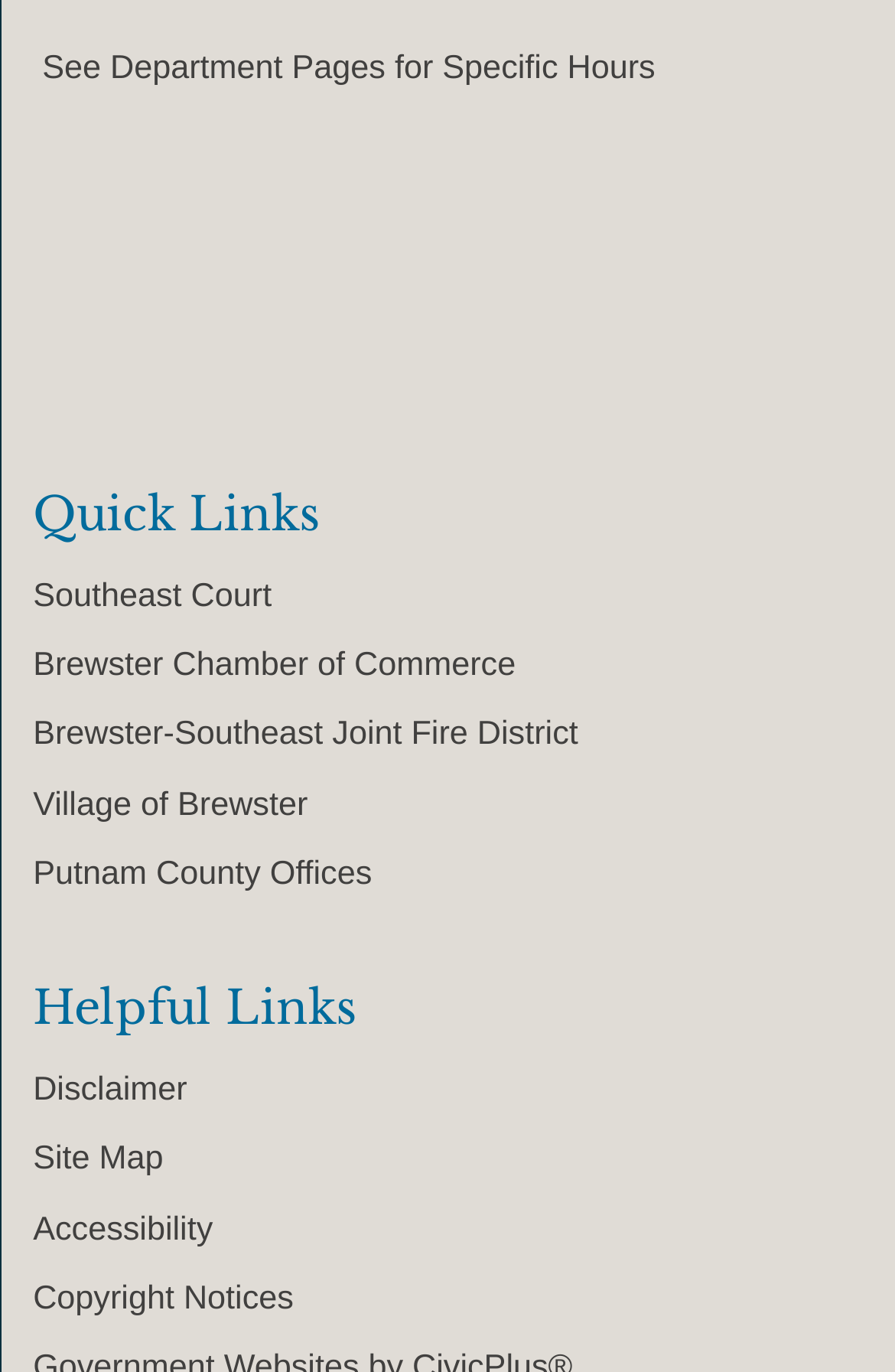Pinpoint the bounding box coordinates of the area that should be clicked to complete the following instruction: "Go to Village of Brewster". The coordinates must be given as four float numbers between 0 and 1, i.e., [left, top, right, bottom].

[0.037, 0.573, 0.344, 0.6]